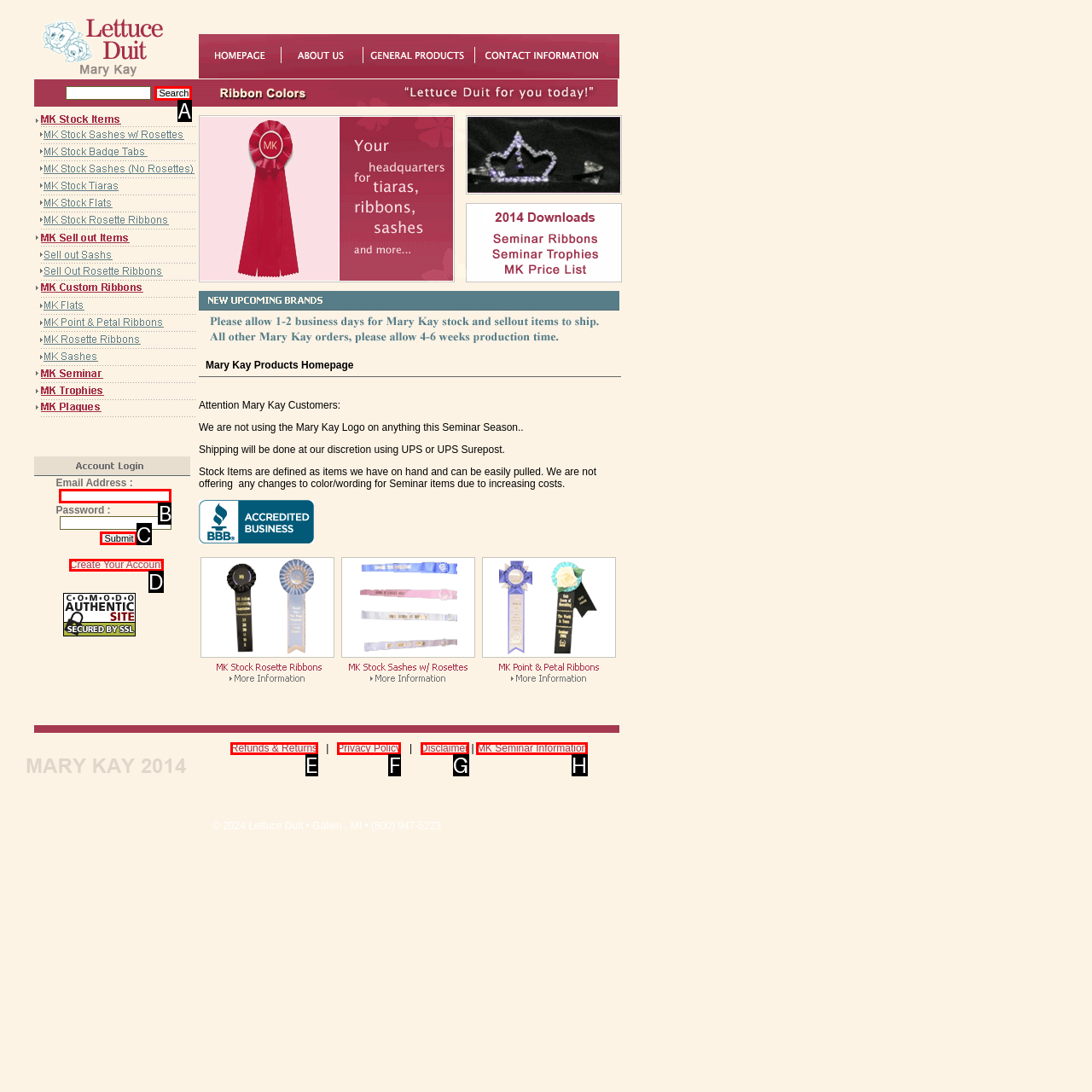Decide which letter you need to select to fulfill the task: Submit the form
Answer with the letter that matches the correct option directly.

C